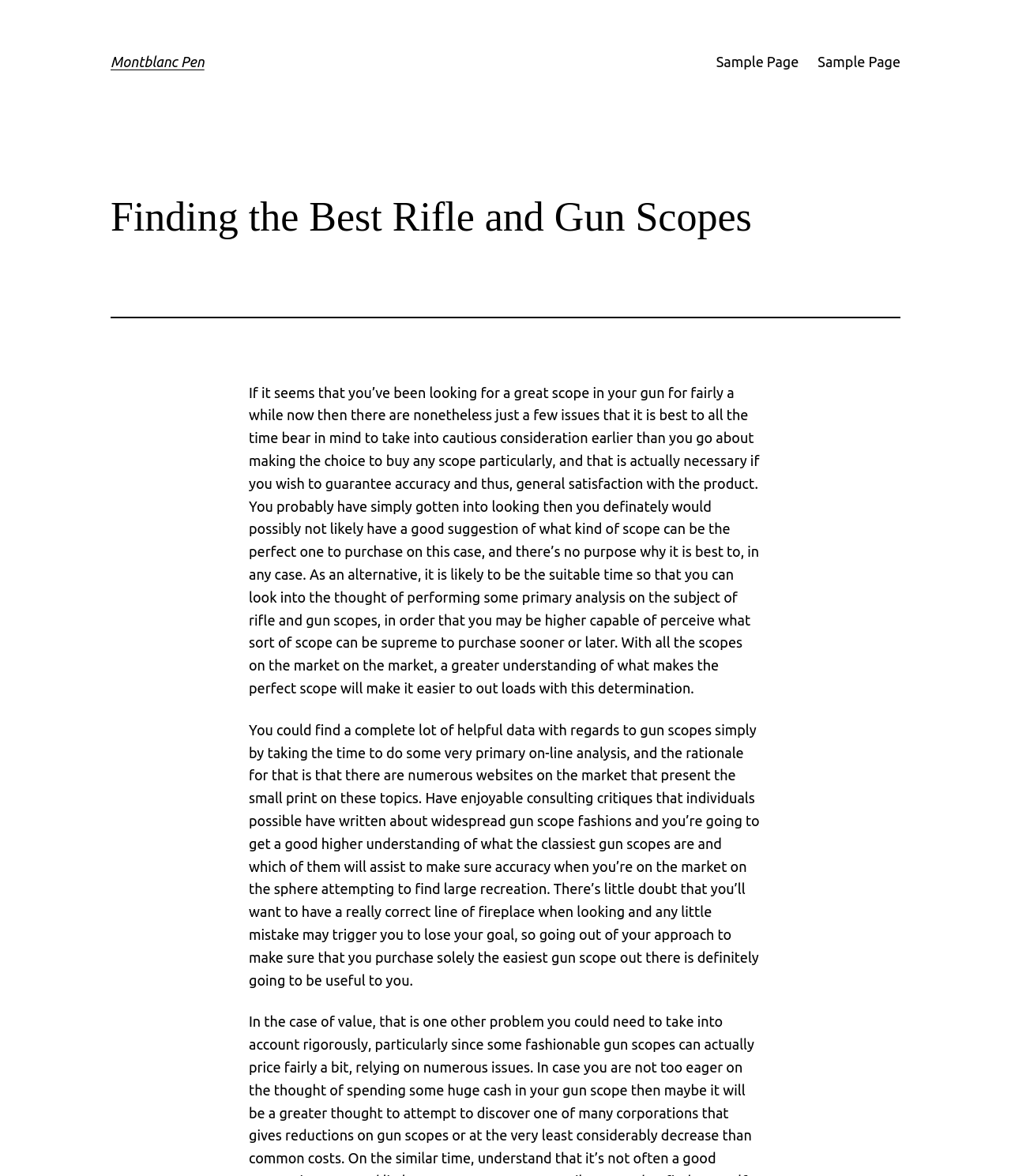Respond to the following query with just one word or a short phrase: 
What is the benefit of buying the best gun scope?

To ensure accuracy